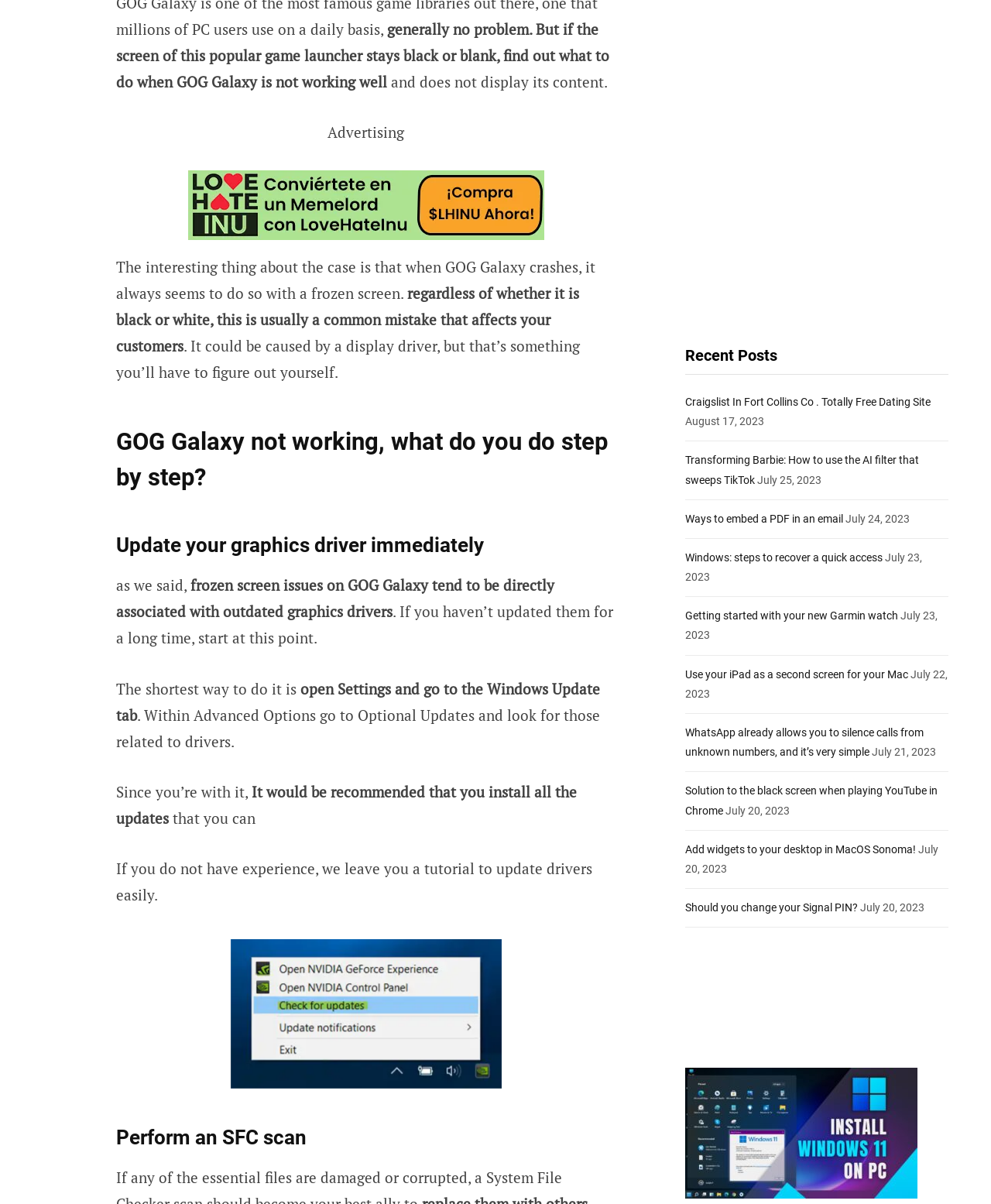Identify the bounding box for the described UI element: "parent_node: Advertising".

[0.189, 0.186, 0.549, 0.202]